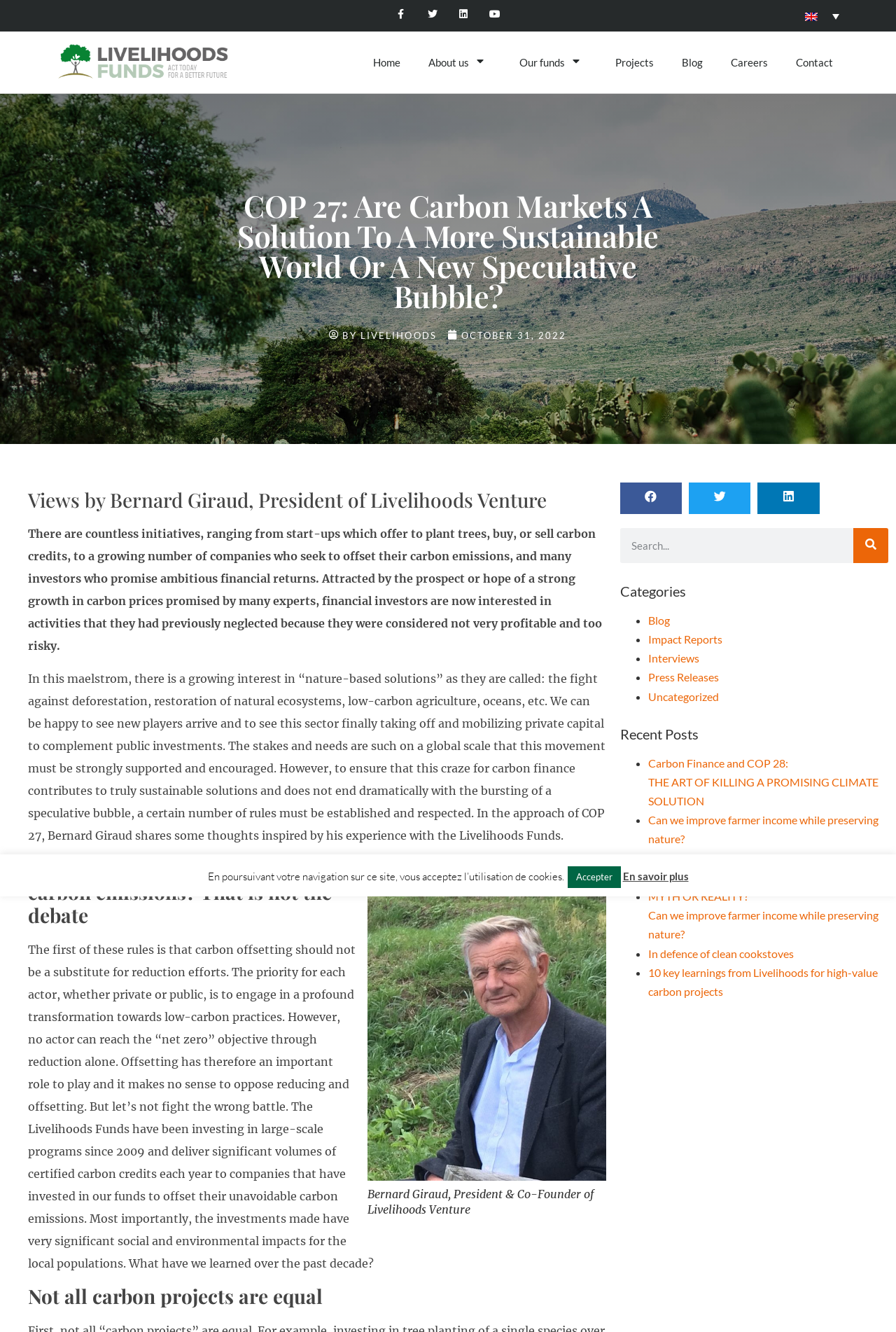Could you highlight the region that needs to be clicked to execute the instruction: "Visit the 'About us' page"?

[0.462, 0.024, 0.564, 0.07]